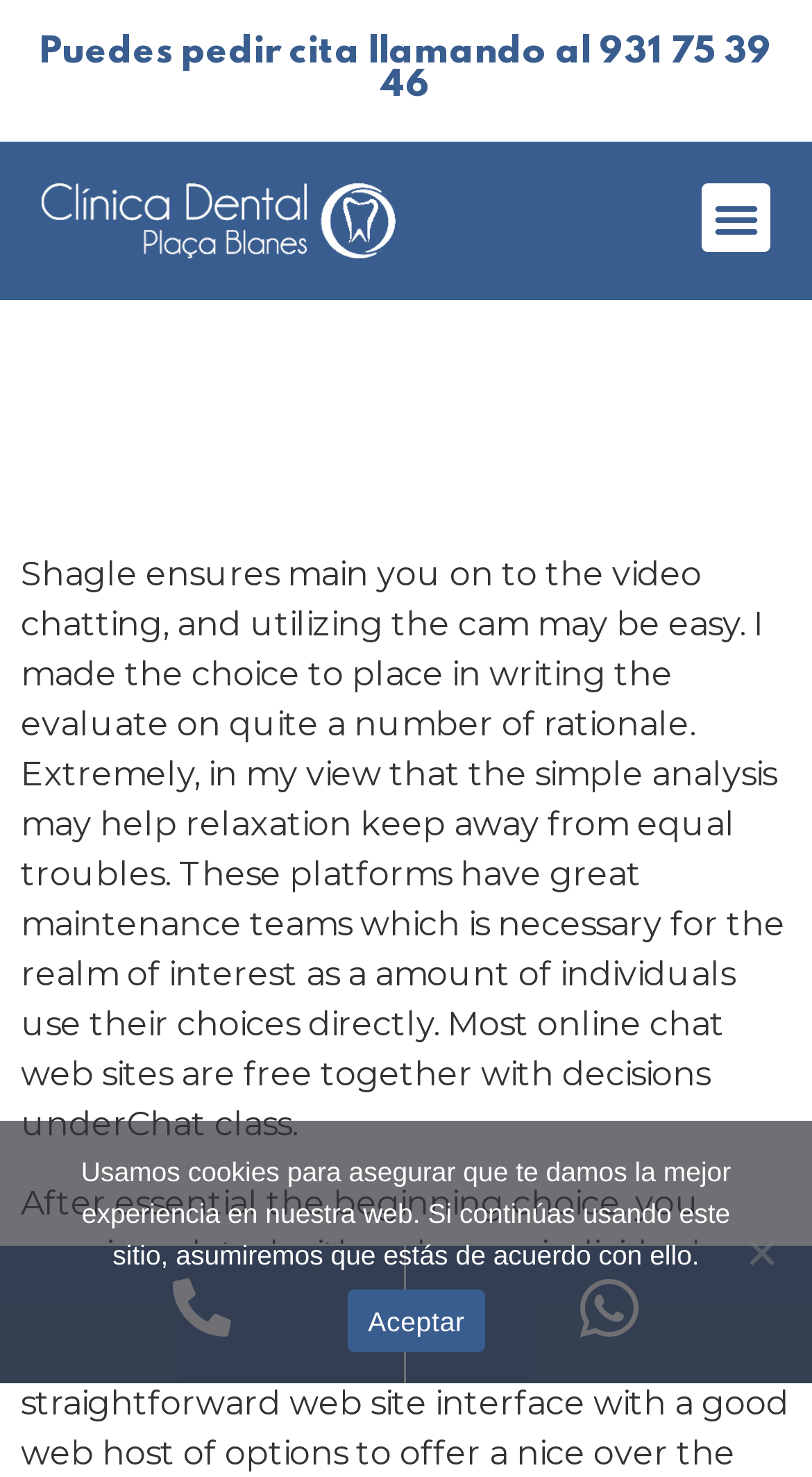Give the bounding box coordinates for this UI element: "Aceptar". The coordinates should be four float numbers between 0 and 1, arranged as [left, top, right, bottom].

[0.427, 0.873, 0.598, 0.915]